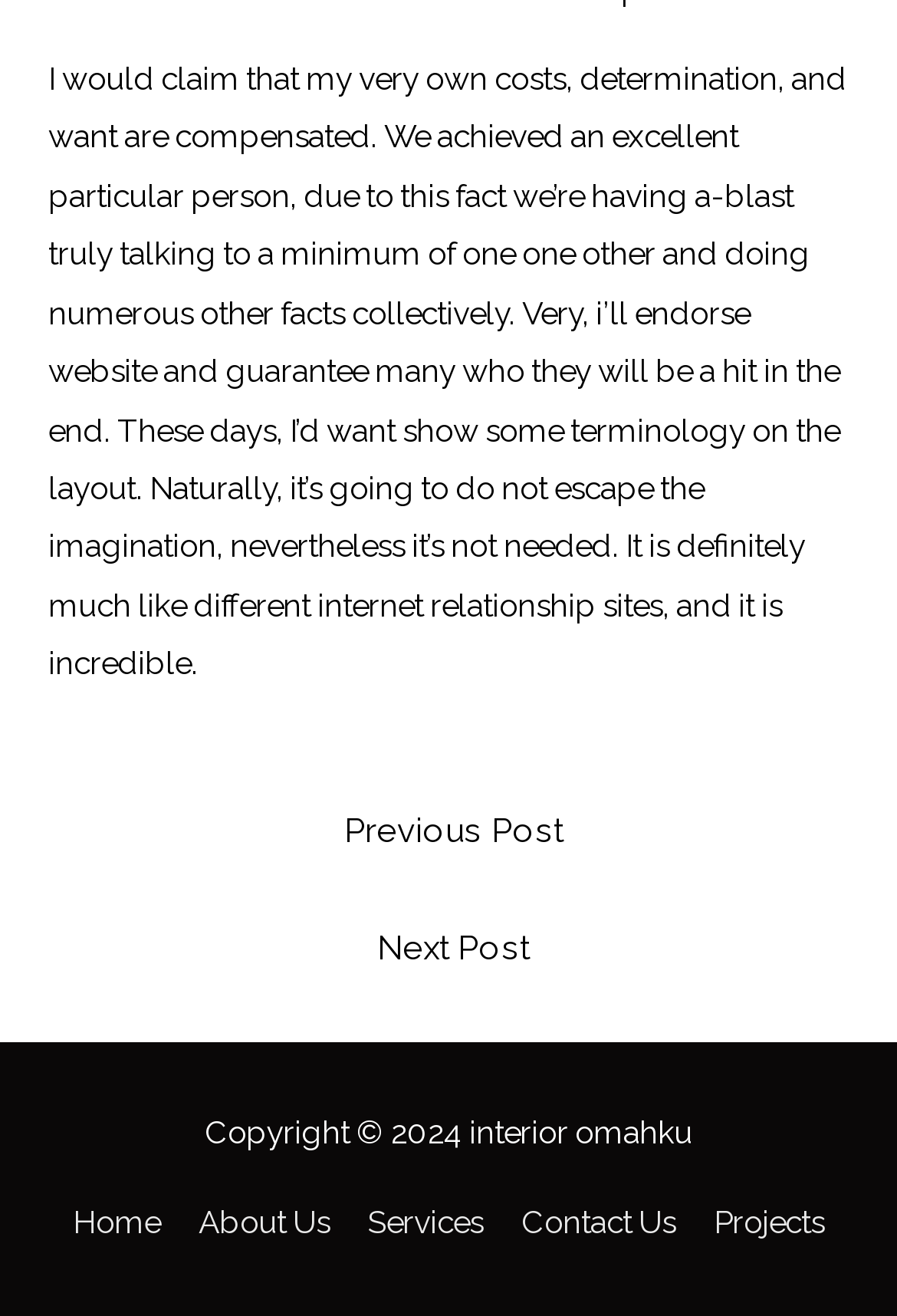Give a one-word or short phrase answer to this question: 
What is the purpose of the links at the bottom?

Navigation